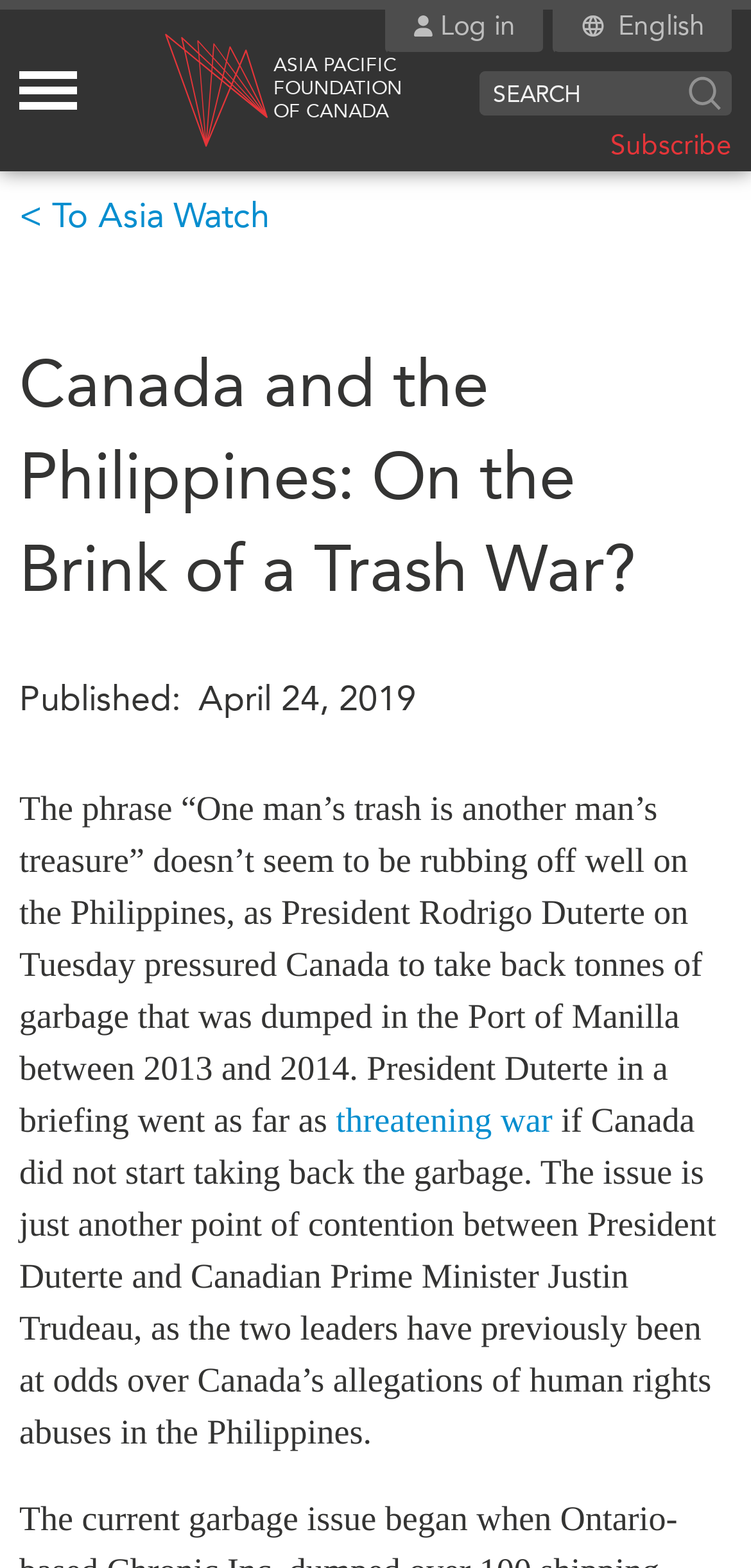Detail the webpage's structure and highlights in your description.

The webpage appears to be an article from the Asia Pacific Foundation of Canada, with the title "Canada and the Philippines: On the Brink of a Trash War?" prominently displayed at the top. Below the title, there is a brief summary of the article, which discusses the controversy between the Philippines and Canada over garbage dumped in the Port of Manila.

At the top left corner of the page, there is a link to skip to the main content, followed by a login button and an image. To the right of these elements, there is a language selection option with the text "English" and a mega menu toggle button.

The top navigation bar features several links, including "APF logo ASIA PACIFIC FOUNDATION OF CANADA", "Subscribe", "WHAT'S NEW", "CANADA-IN-ASIA CONFERENCES", "ABOUT US", and others. Below the navigation bar, there is a search box with a button and a text input field.

The main content area is divided into several sections. On the left side, there are links to various categories, including "RESEARCH", "EVENTS", "MEDIA", and "PUBLICATIONS". Each category has several sub-links, such as "Business Asia", "Perspectives Asia", and "Strategic Asia" under the "RESEARCH" category.

On the right side of the main content area, there is a section with a heading that matches the title of the article. Below the heading, there is a published date and a brief summary of the article. The article text is divided into several paragraphs, with a link to "threatening war" in the middle of the text.

Overall, the webpage has a clean and organized layout, with clear headings and concise text. The navigation bar and links are easily accessible, and the main content area is divided into clear sections.